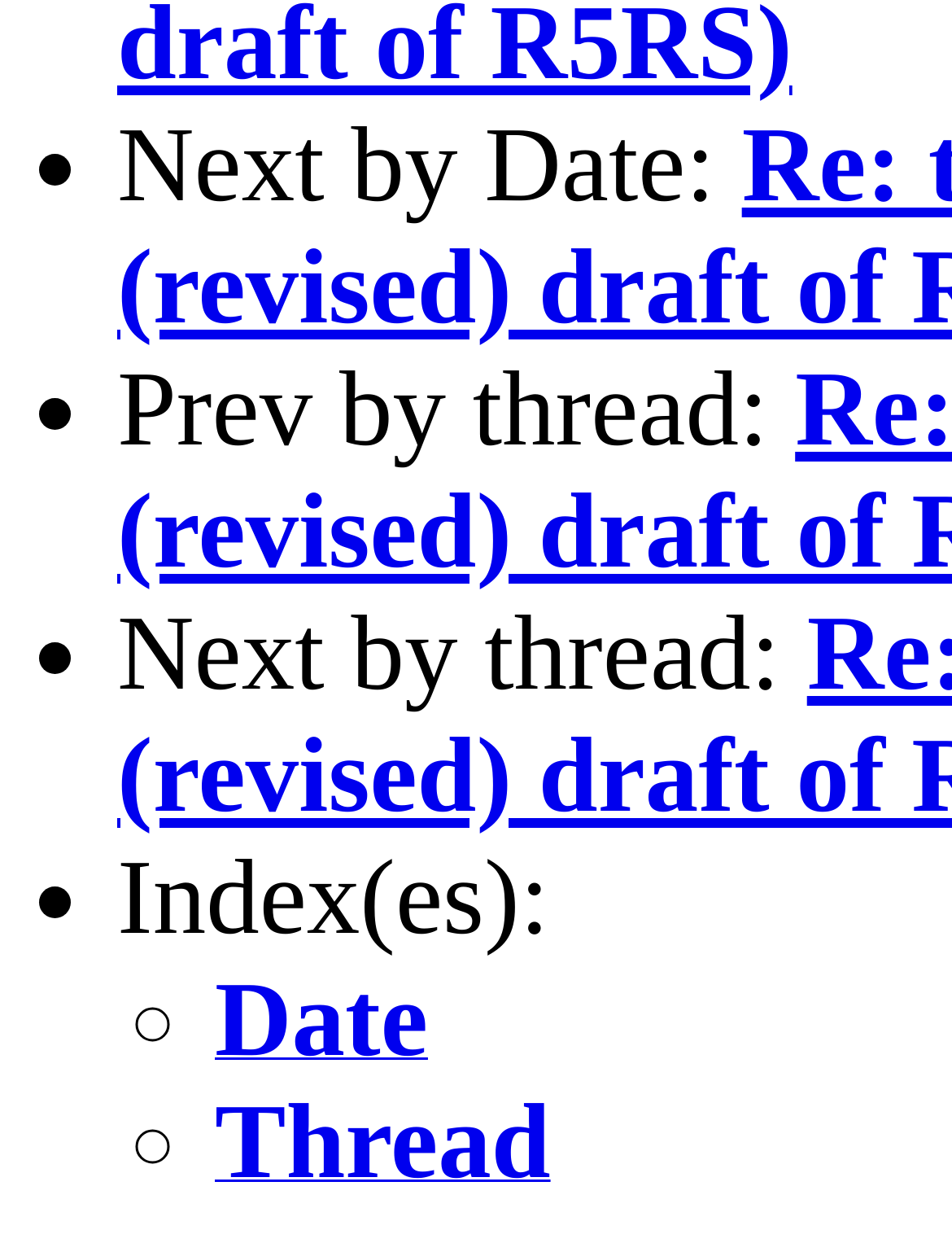What is the first navigation option?
Using the information from the image, give a concise answer in one word or a short phrase.

Next by Date